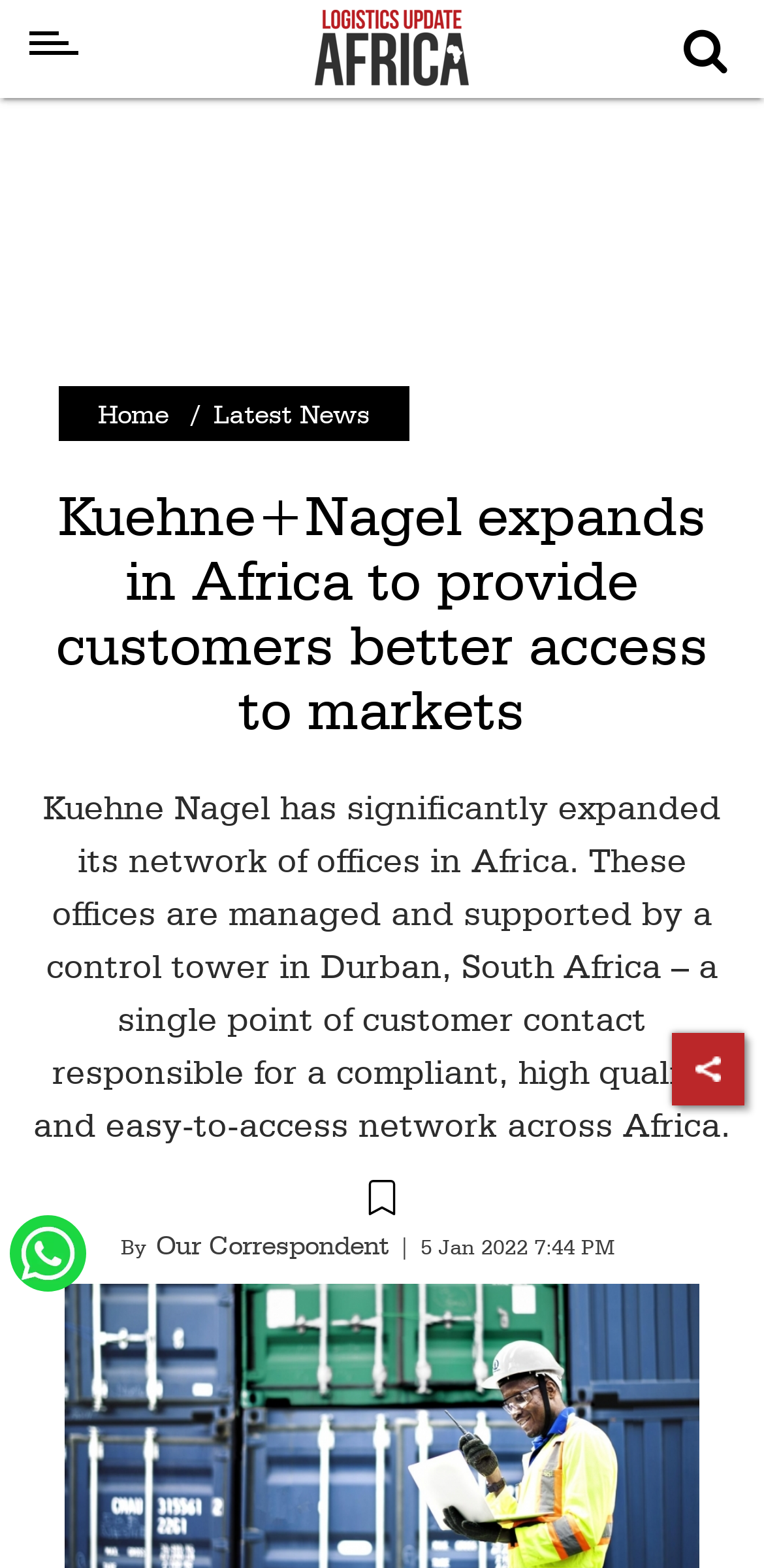What is the author of the news article?
Give a detailed explanation using the information visible in the image.

The question is asking about the author of the news article. By looking at the link element 'Our Correspondent' at the bottom of the webpage, we can infer that the author of the news article is Our Correspondent.